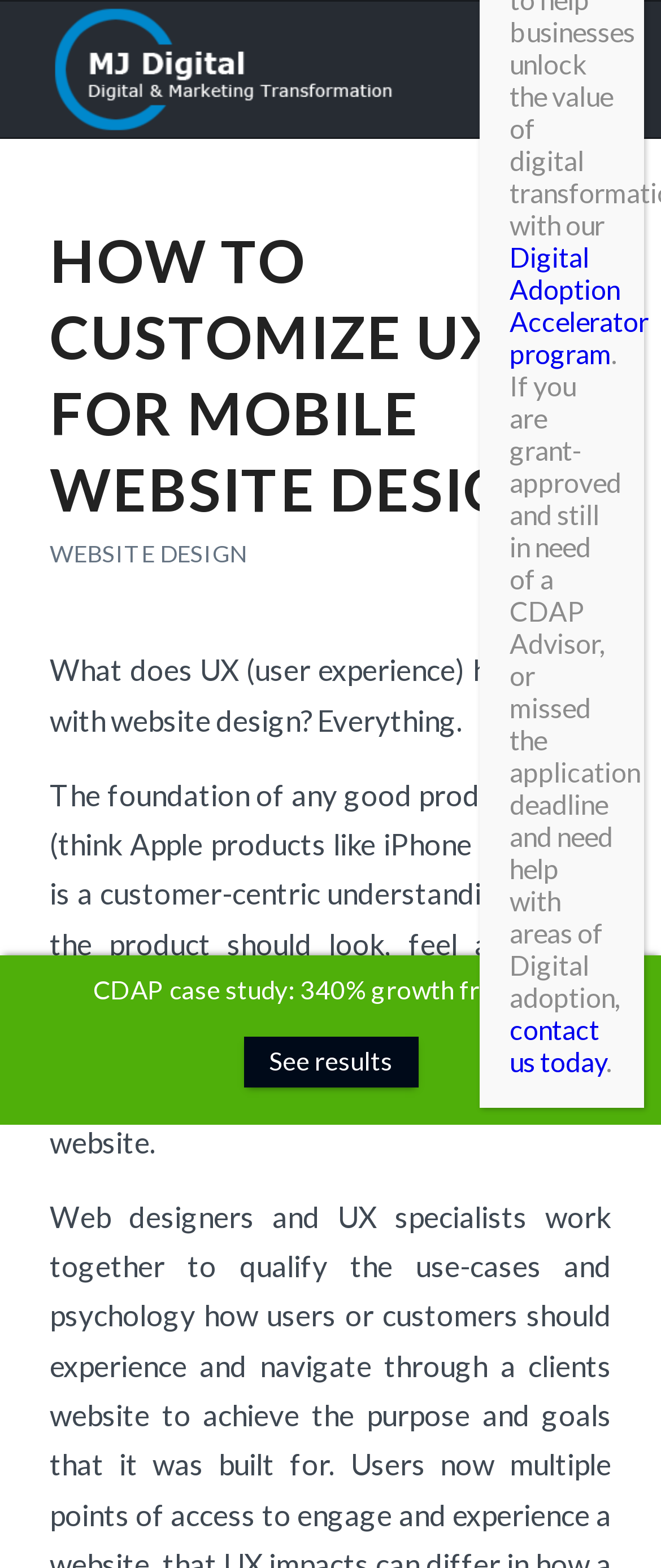Please identify the bounding box coordinates of the element that needs to be clicked to perform the following instruction: "Search for something".

[0.684, 0.001, 0.784, 0.088]